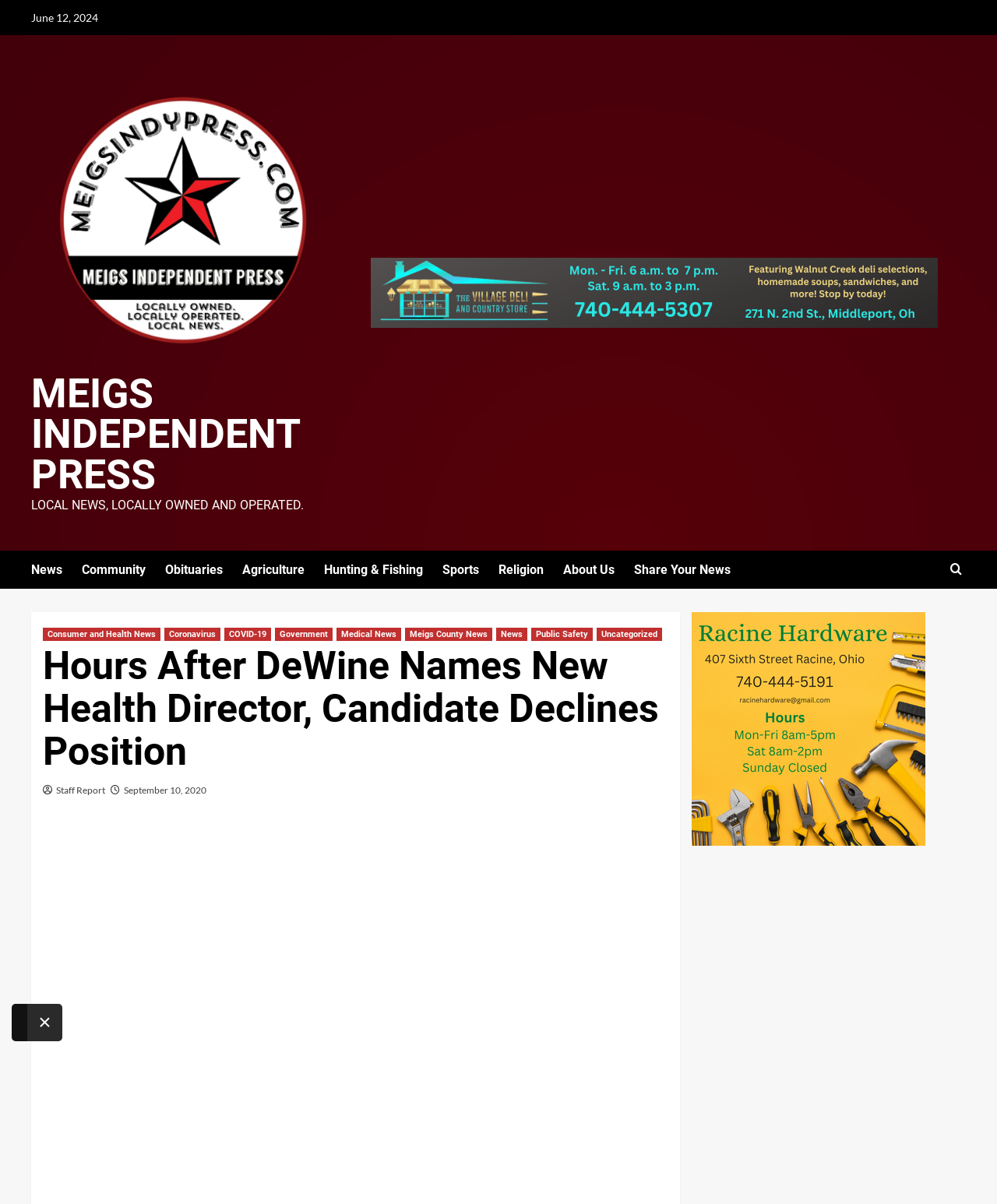Identify the bounding box coordinates of the part that should be clicked to carry out this instruction: "Read the article 'Hours After DeWine Names New Health Director, Candidate Declines Position'".

[0.043, 0.535, 0.67, 0.642]